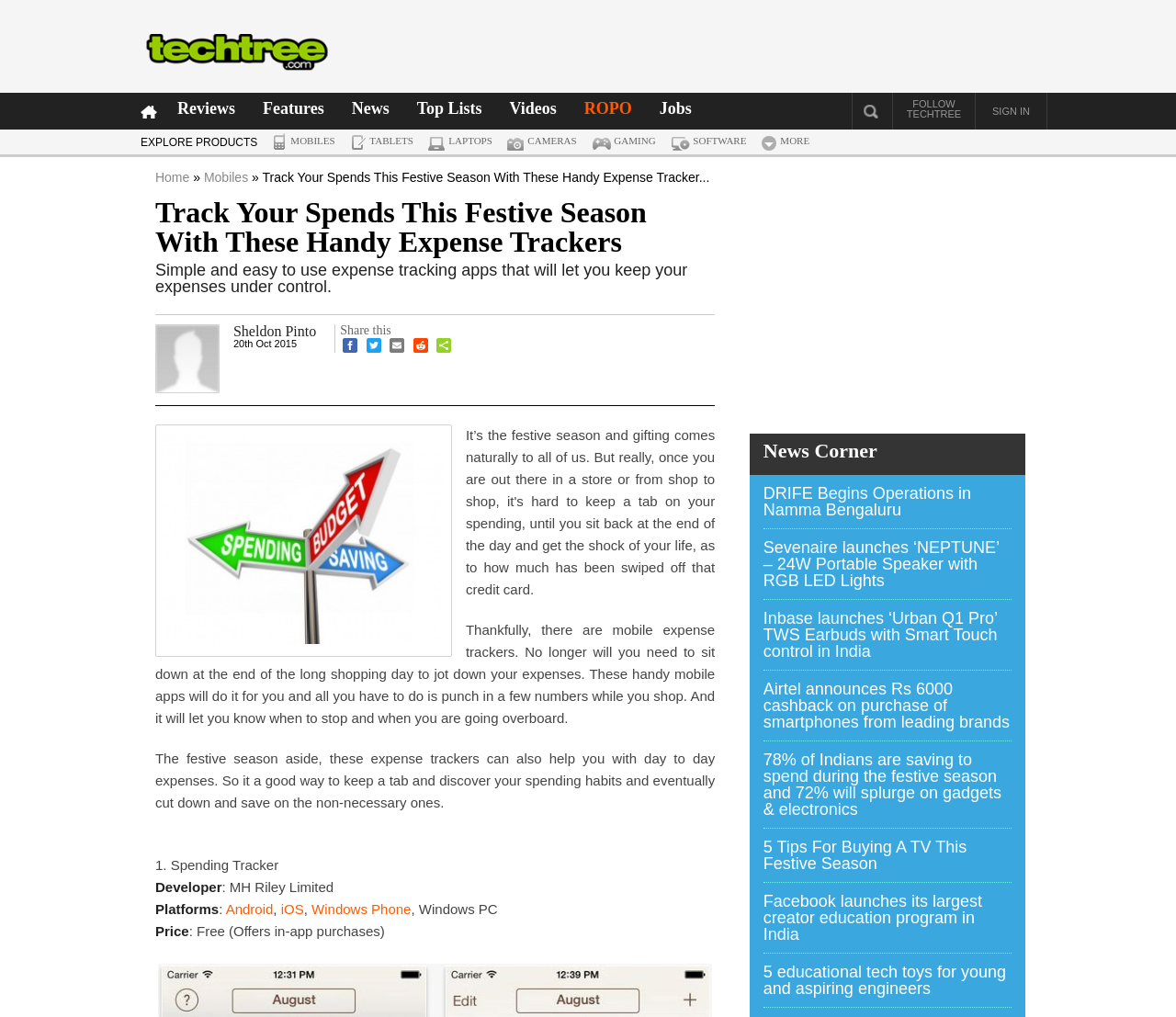Please locate the bounding box coordinates of the element that should be clicked to achieve the given instruction: "Search for something".

[0.732, 0.111, 0.752, 0.122]